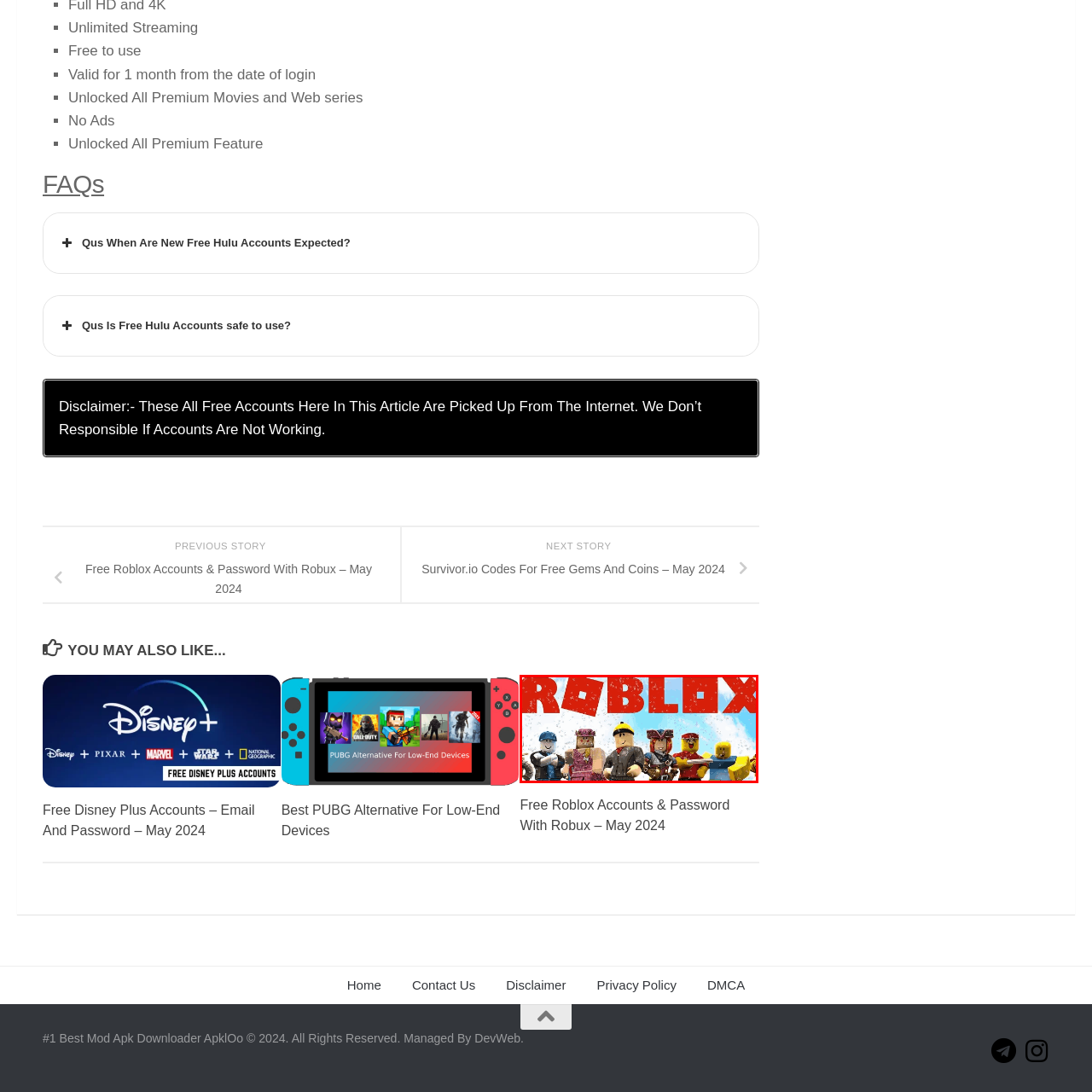Concentrate on the image marked by the red box, What is the in-game currency of Roblox?
 Your answer should be a single word or phrase.

Robux